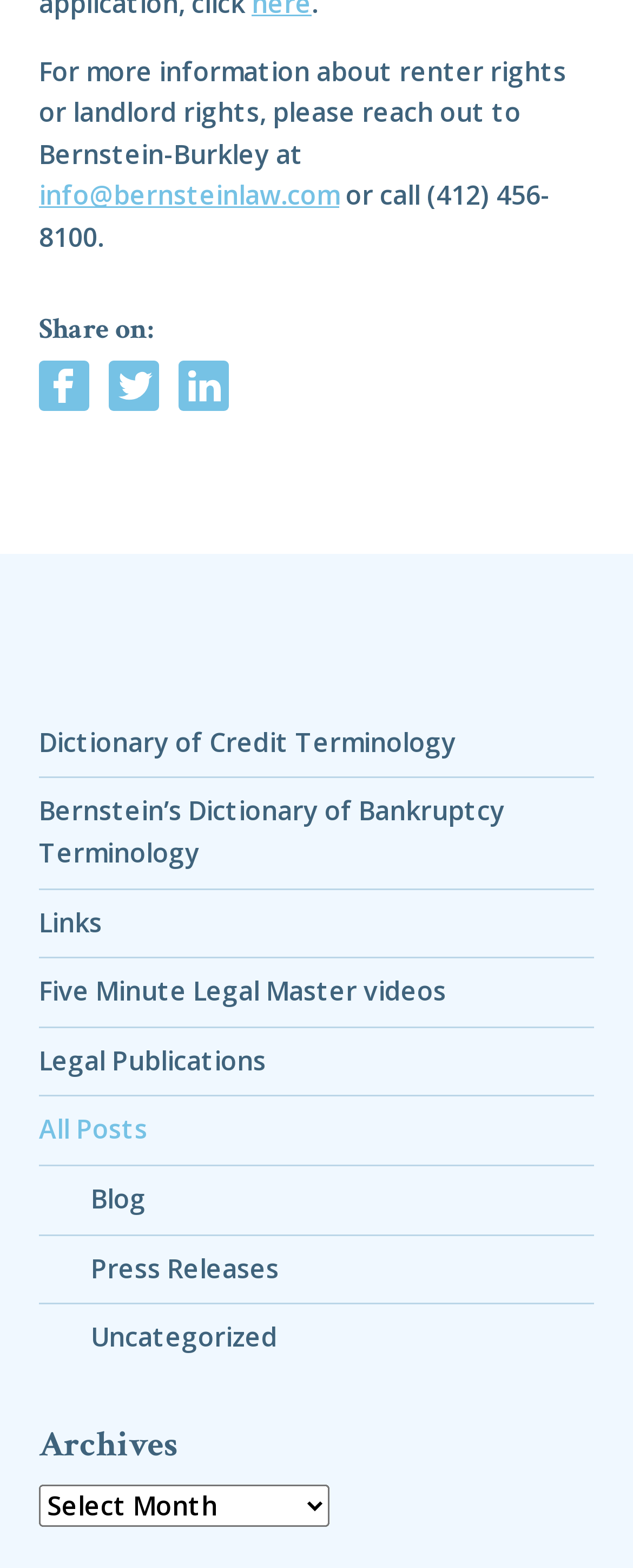Provide the bounding box coordinates for the UI element that is described as: "Dictionary of Credit Terminology".

[0.062, 0.452, 0.938, 0.496]